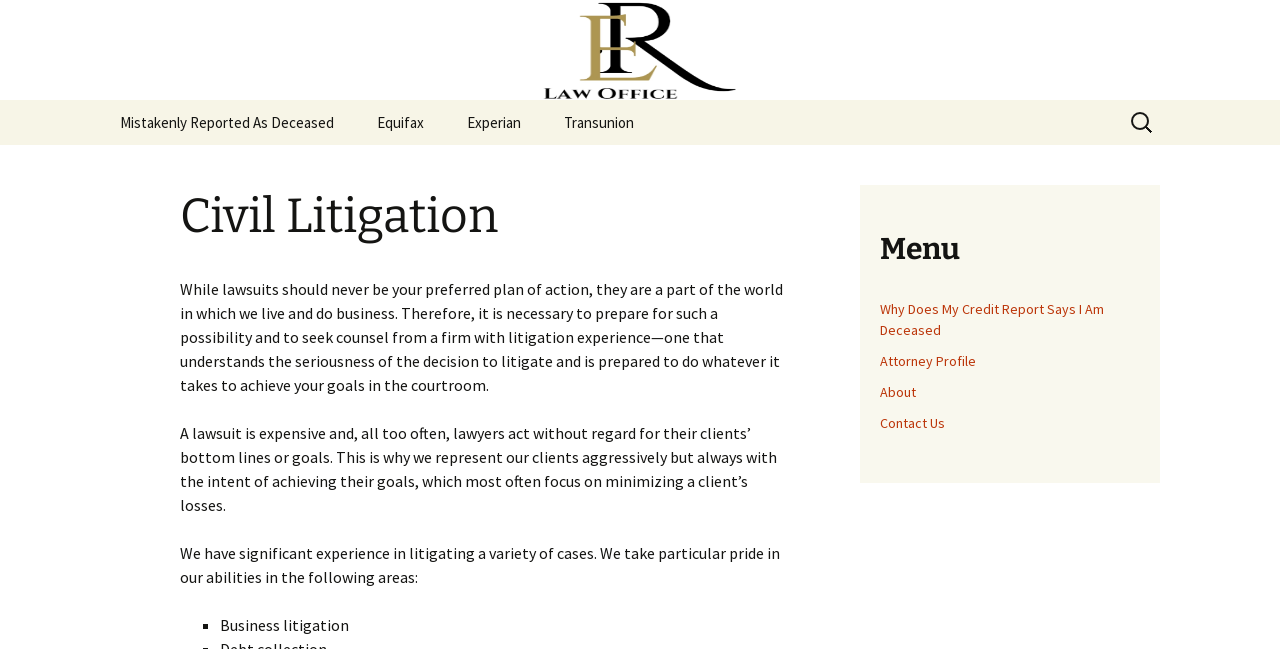Please identify the bounding box coordinates of the clickable area that will allow you to execute the instruction: "Learn about mistakenly reported as deceased".

[0.422, 0.058, 0.578, 0.089]